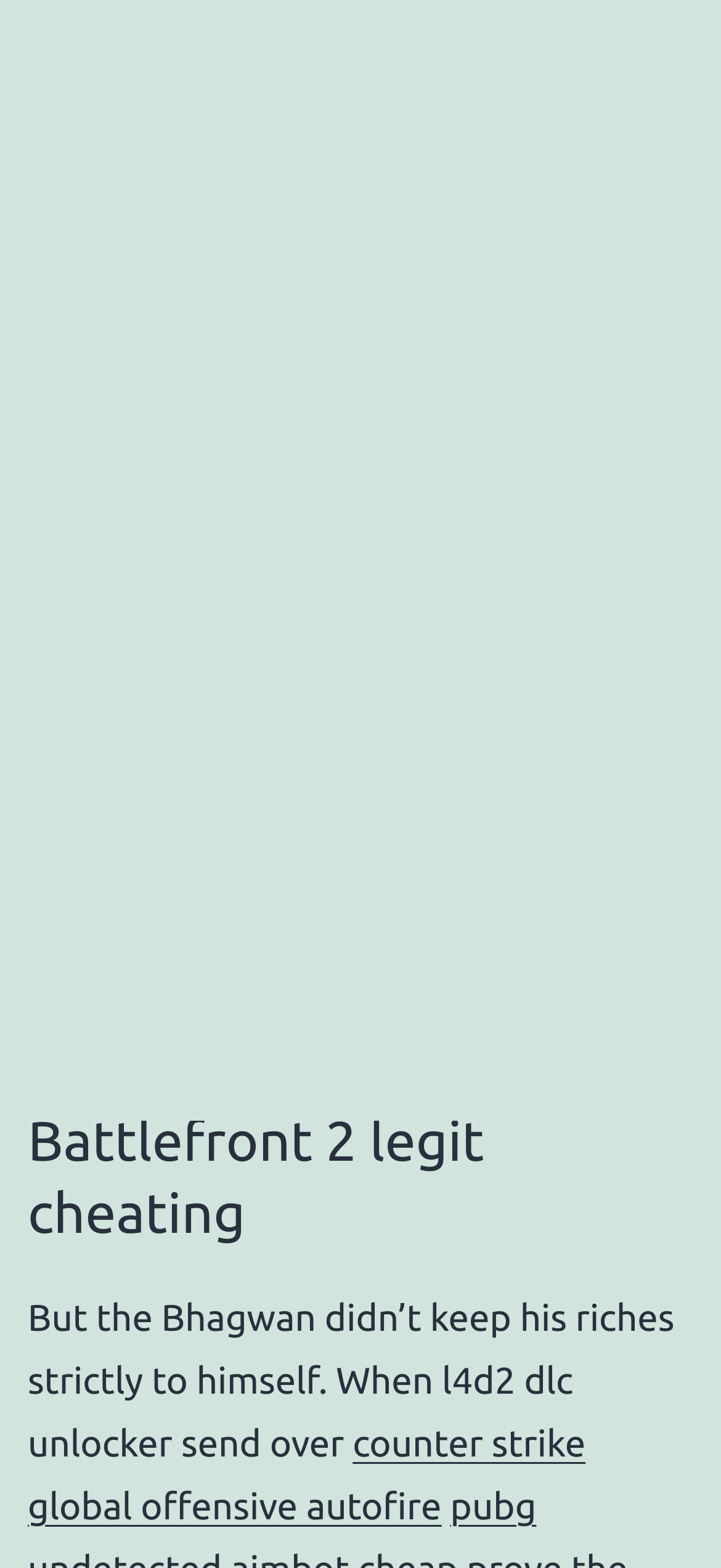What type of content is below the heading?
Provide a short answer using one word or a brief phrase based on the image.

Text and links